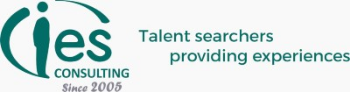Convey a detailed narrative of what is depicted in the image.

The image features the logo of IES Consulting, a company that has been operational since 2005. The logo prominently displays the name "IES CONSULTING" in a stylized font, accompanied by a unique design element that includes a figure, symbolizing the company's focus on talent search and management. Below the name, the tagline reads “Talent searchers providing experiences,” which highlights IES Consulting’s mission to connect individuals with valuable internship opportunities abroad. The overall design conveys professionalism and a commitment to facilitating transformative experiences for students and young professionals.